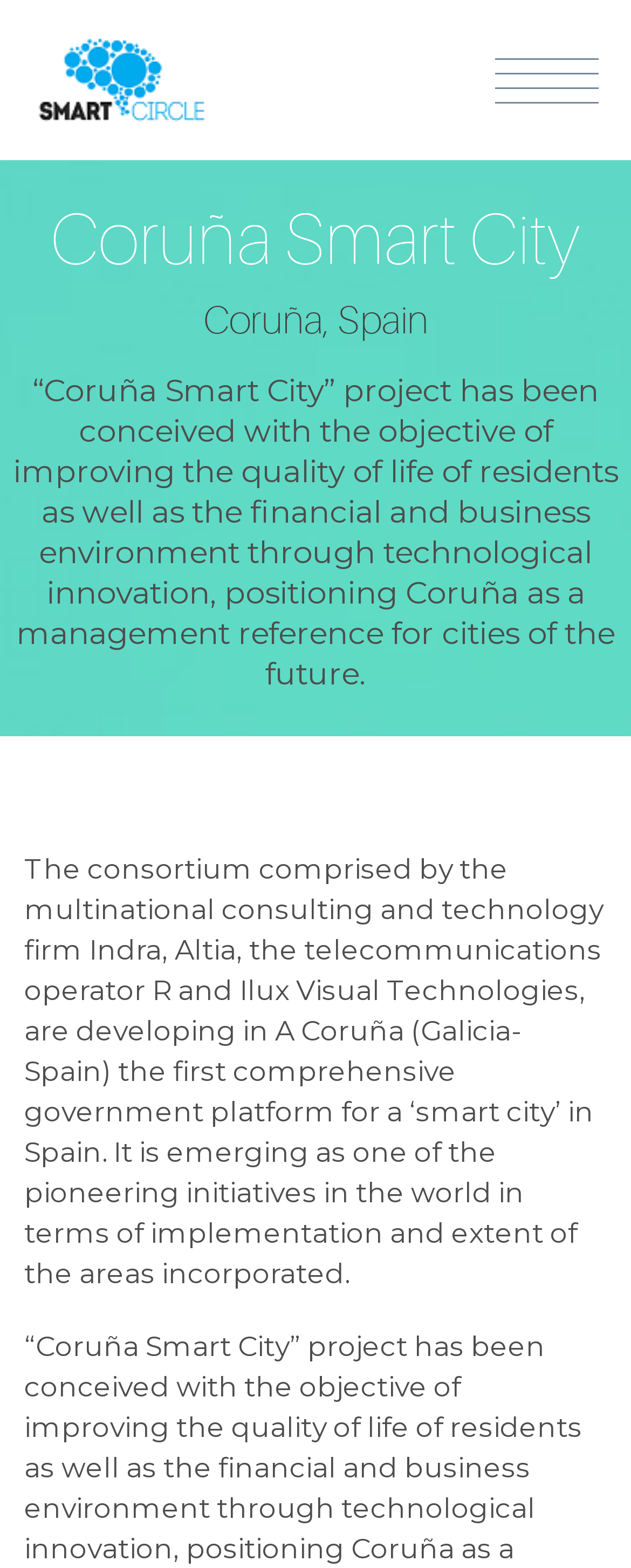Can you look at the image and give a comprehensive answer to the question:
What is the objective of the Coruña Smart City project?

The objective of the Coruña Smart City project is to improve the quality of life of residents as well as the financial and business environment through technological innovation, positioning Coruña as a management reference for cities of the future, as stated in the paragraph on the webpage.